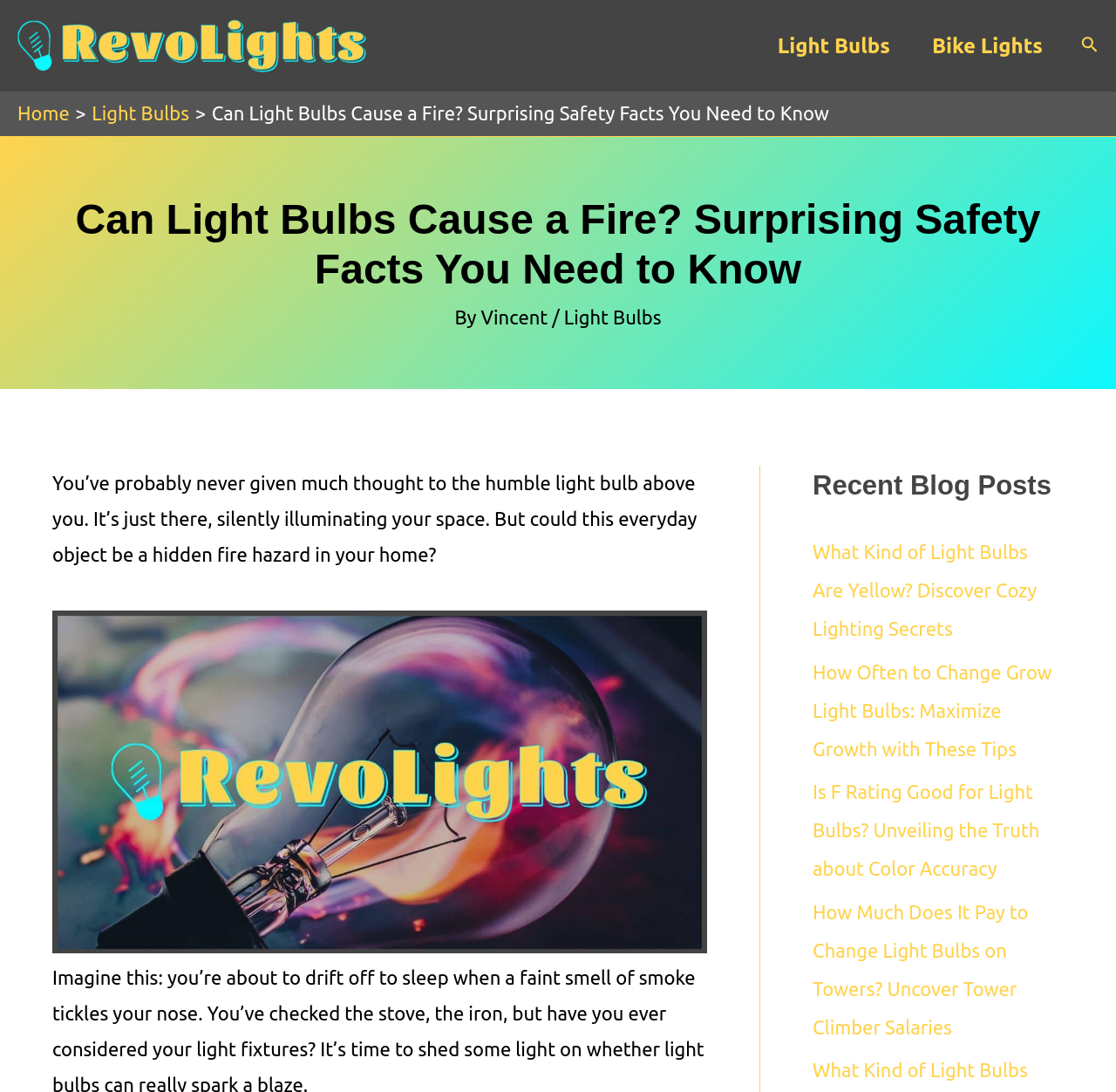Please indicate the bounding box coordinates for the clickable area to complete the following task: "Go to the 'Light Bulbs' page". The coordinates should be specified as four float numbers between 0 and 1, i.e., [left, top, right, bottom].

[0.678, 0.014, 0.816, 0.07]